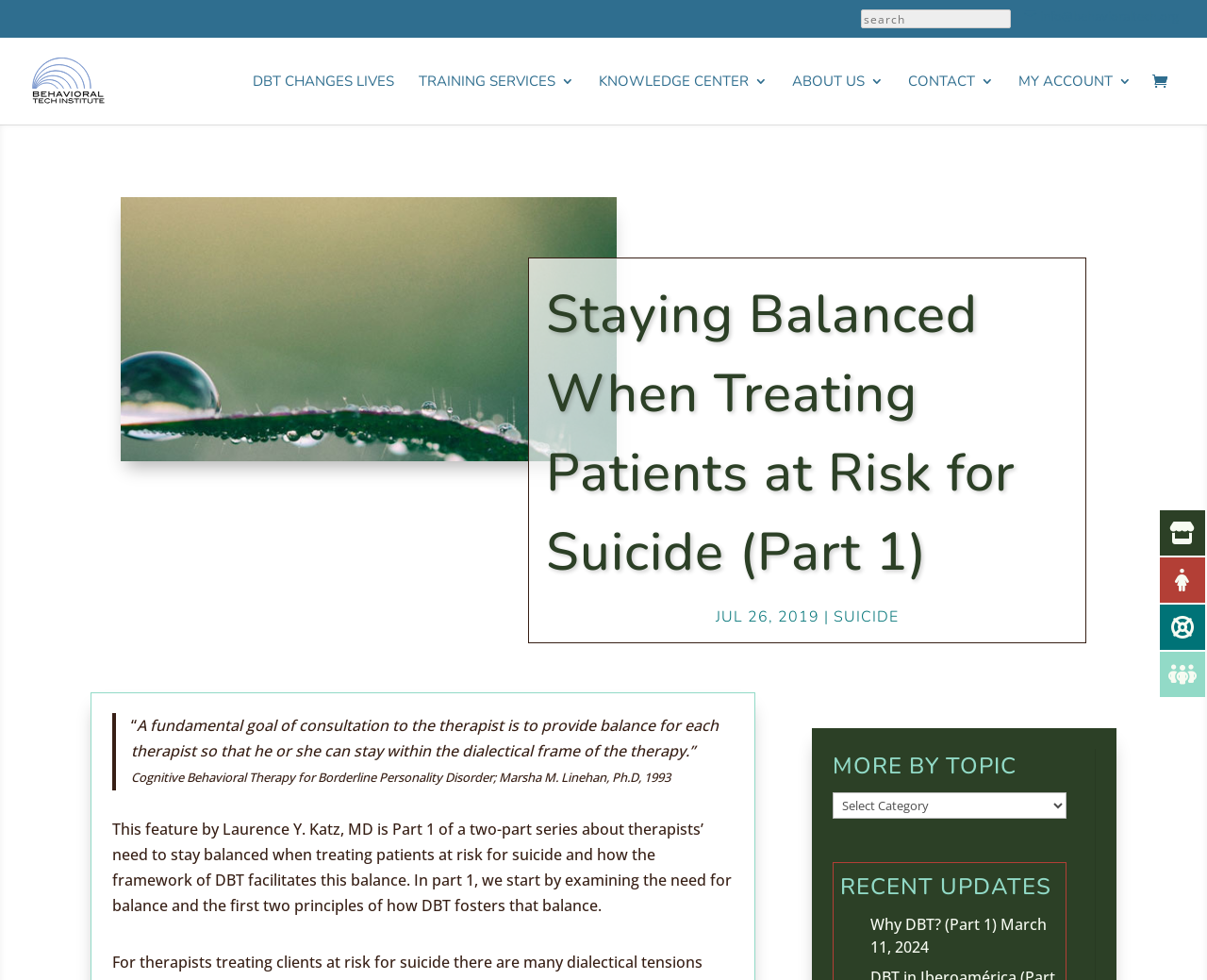What is the title of the blockquote?
Provide a concise answer using a single word or phrase based on the image.

“